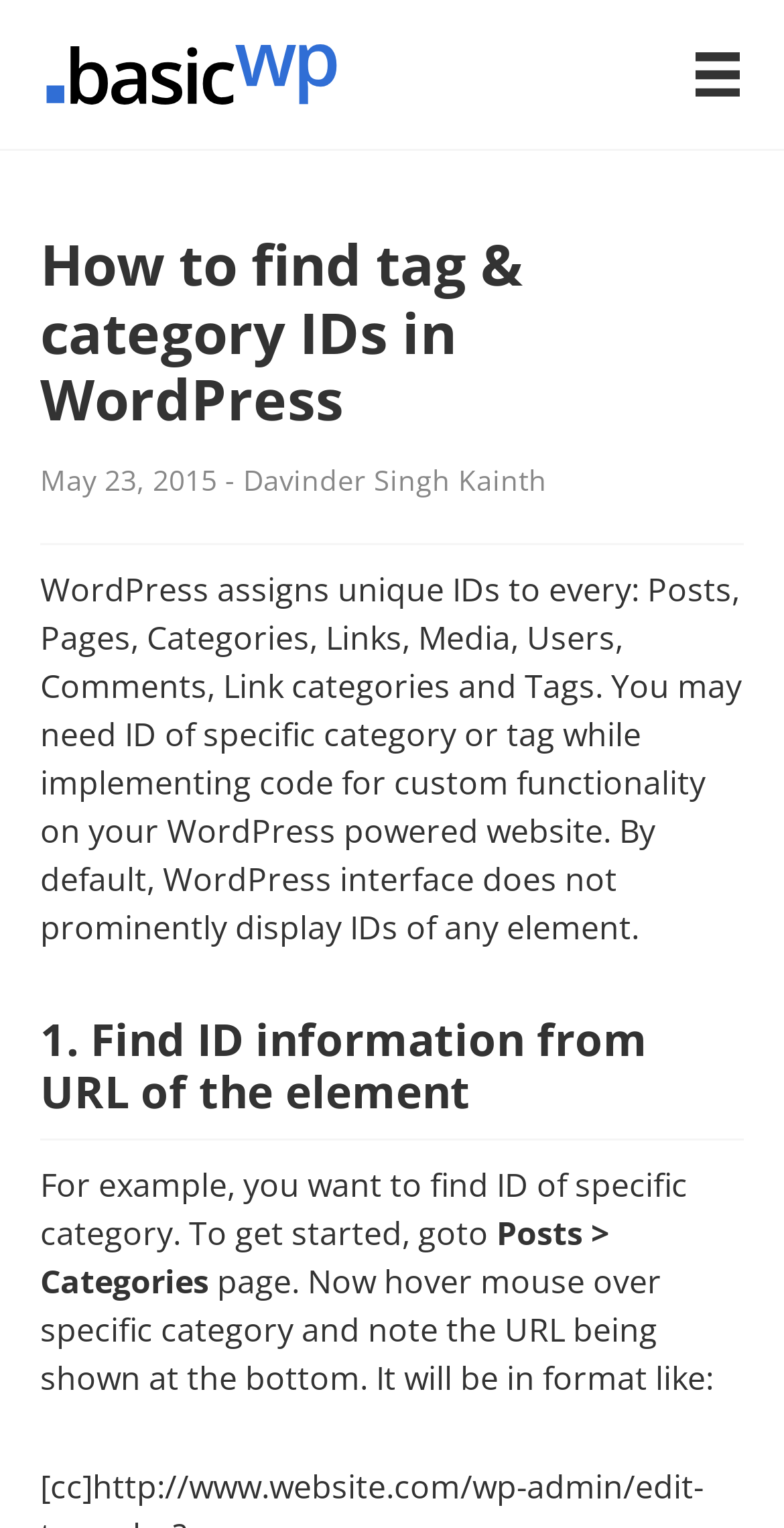Identify the first-level heading on the webpage and generate its text content.

How to find tag & category IDs in WordPress